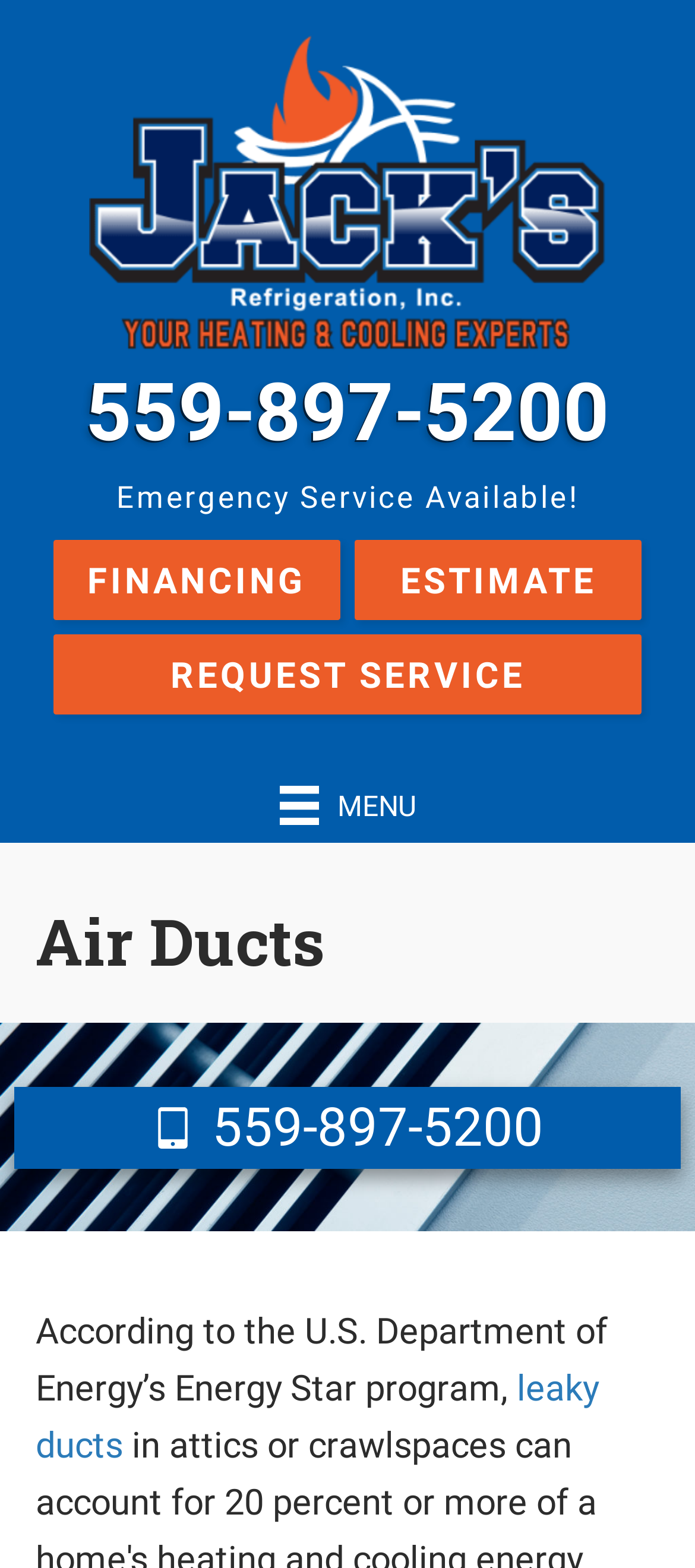Find the bounding box of the UI element described as follows: "Request Service".

[0.077, 0.405, 0.923, 0.456]